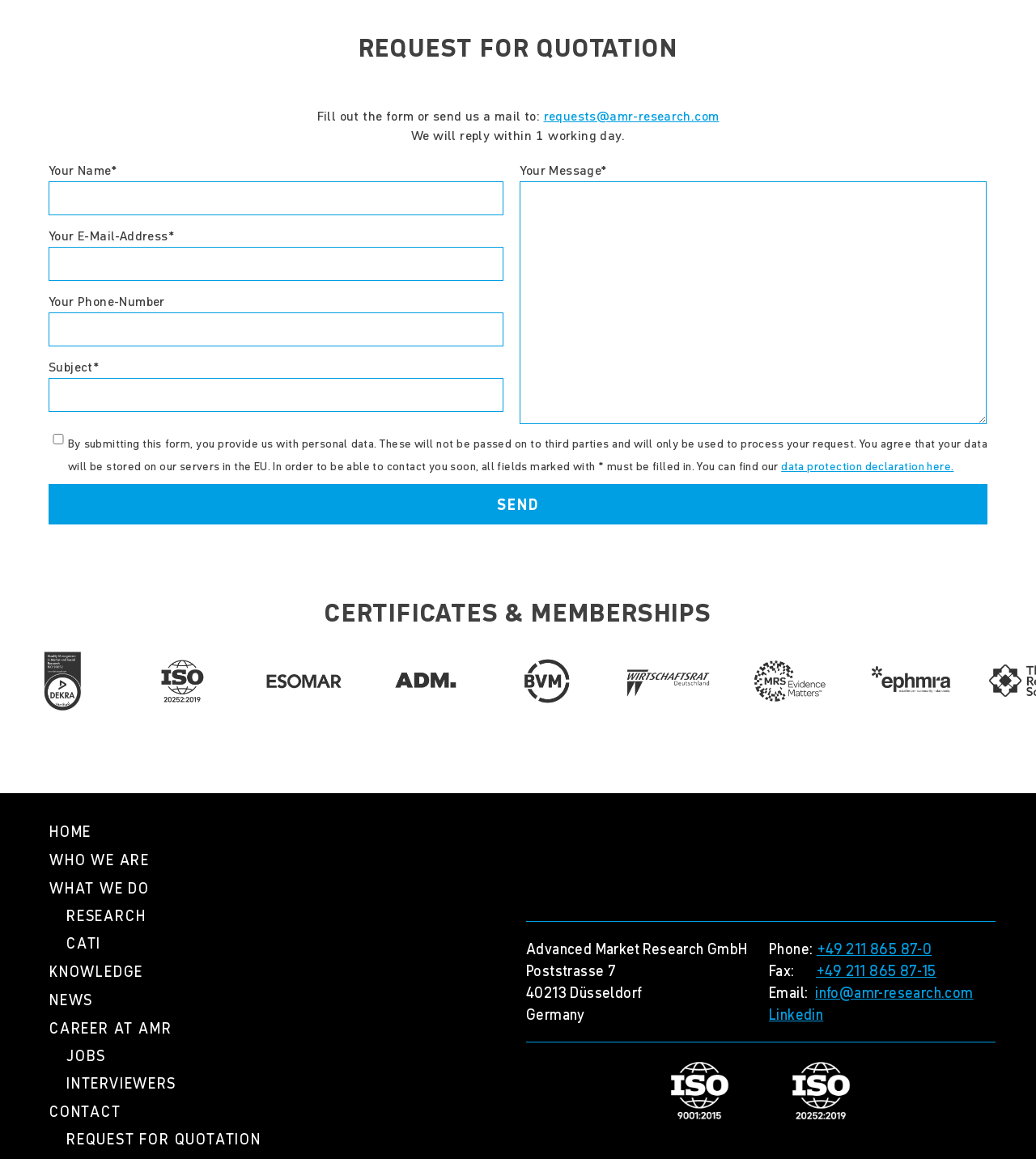Find the bounding box coordinates of the clickable area that will achieve the following instruction: "Fill in your name".

[0.047, 0.156, 0.486, 0.186]